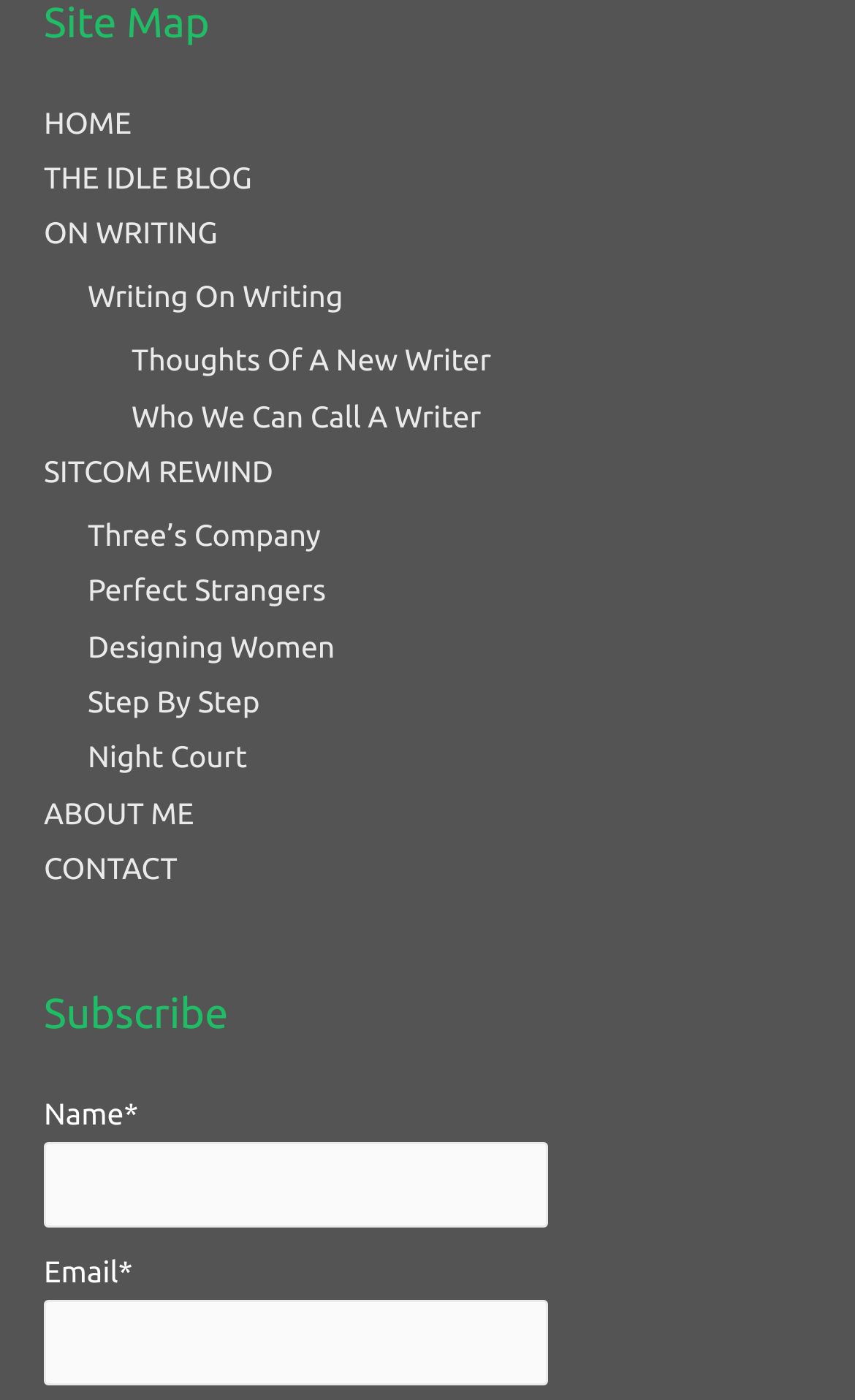What type of content is available on this website?
Analyze the screenshot and provide a detailed answer to the question.

The navigation menu at the top of the webpage contains links to 'THE IDLE BLOG', 'ON WRITING', and 'SITCOM REWIND', which suggests that the website contains blog posts and reviews of sitcoms. The links under 'SITCOM REWIND' also provide evidence of this, as they are titles of specific sitcoms.